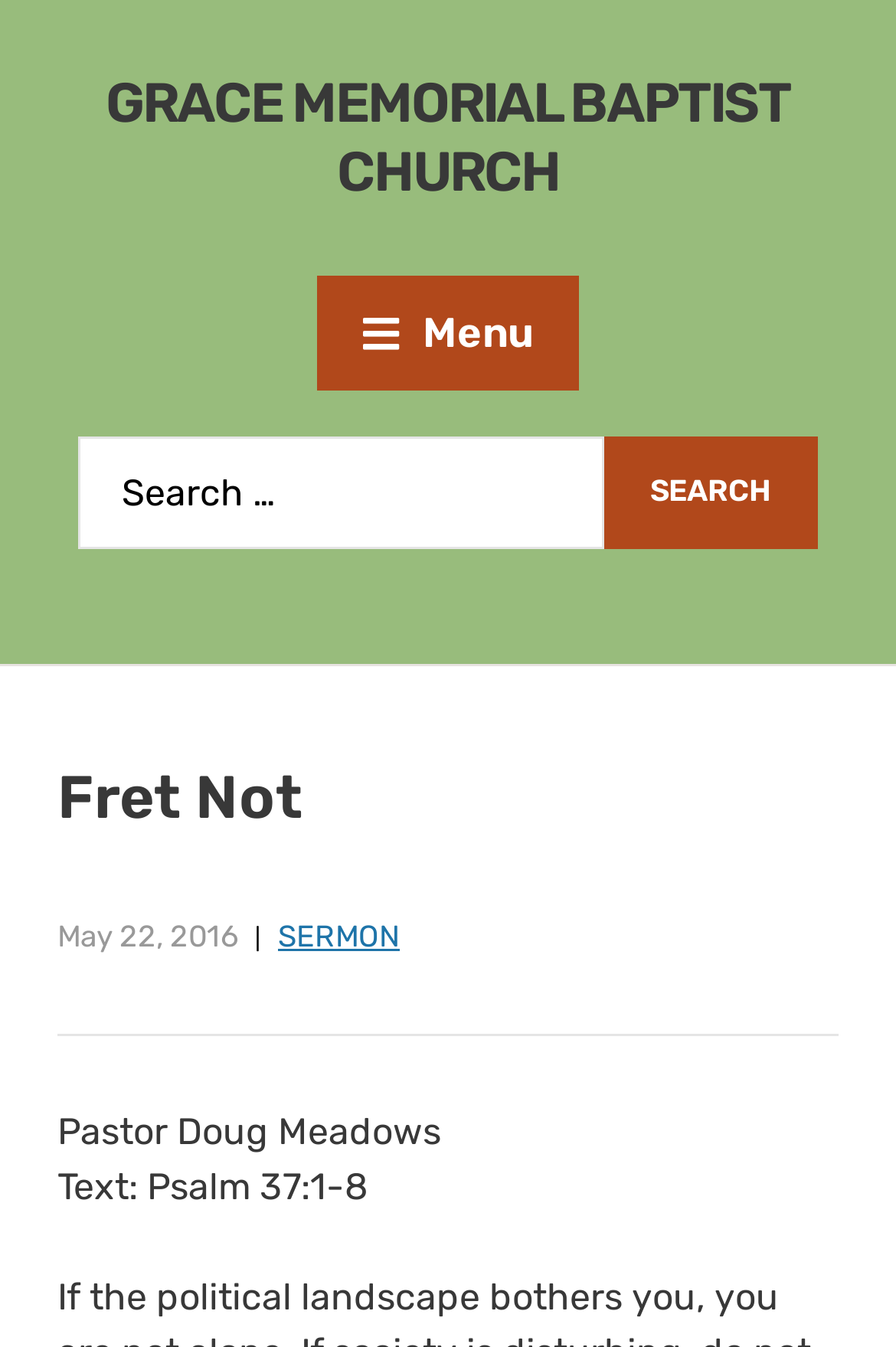Please examine the image and answer the question with a detailed explanation:
What is the date of the sermon?

The date of the sermon is May 22, 2016, as indicated by the time element on the page, which shows the date 'May 22, 2016'.